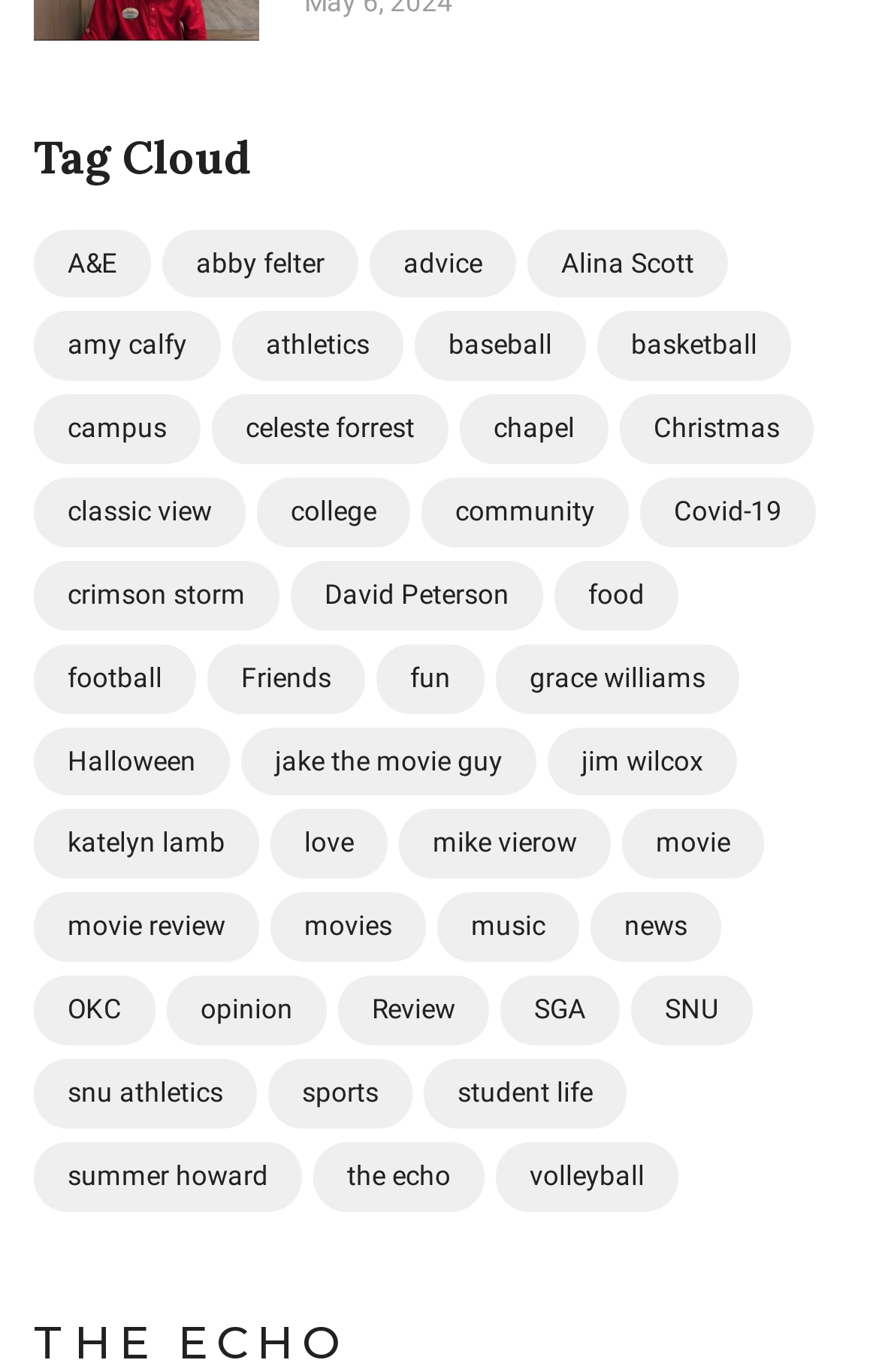Reply to the question with a single word or phrase:
Is there a category related to sports?

yes